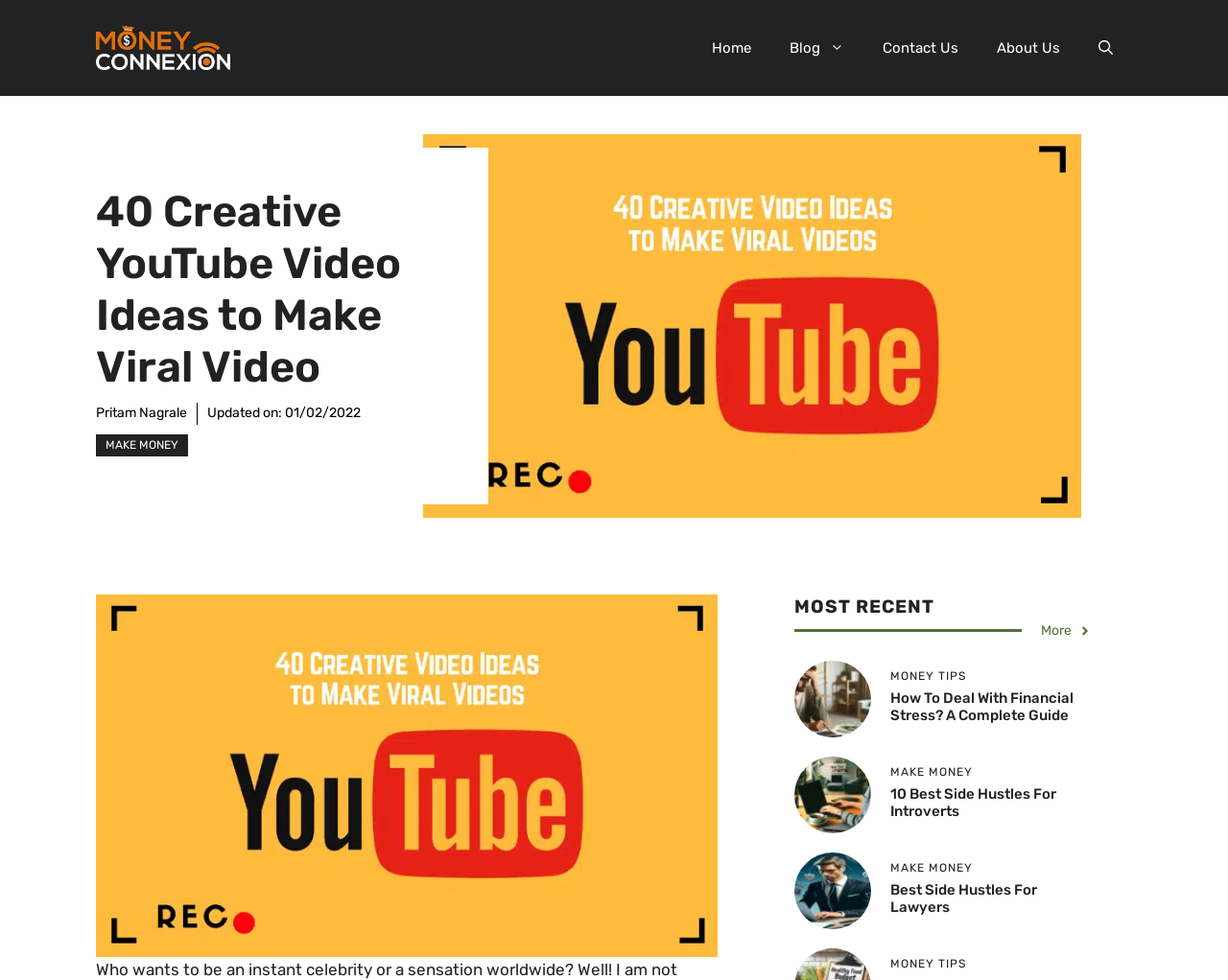Using the element description alt="best side hustles/jobs for introverts", predict the bounding box coordinates for the UI element. Provide the coordinates in (top-left x, top-left y, bottom-right x, bottom-right y) format with values ranging from 0 to 1.

[0.647, 0.8, 0.709, 0.819]